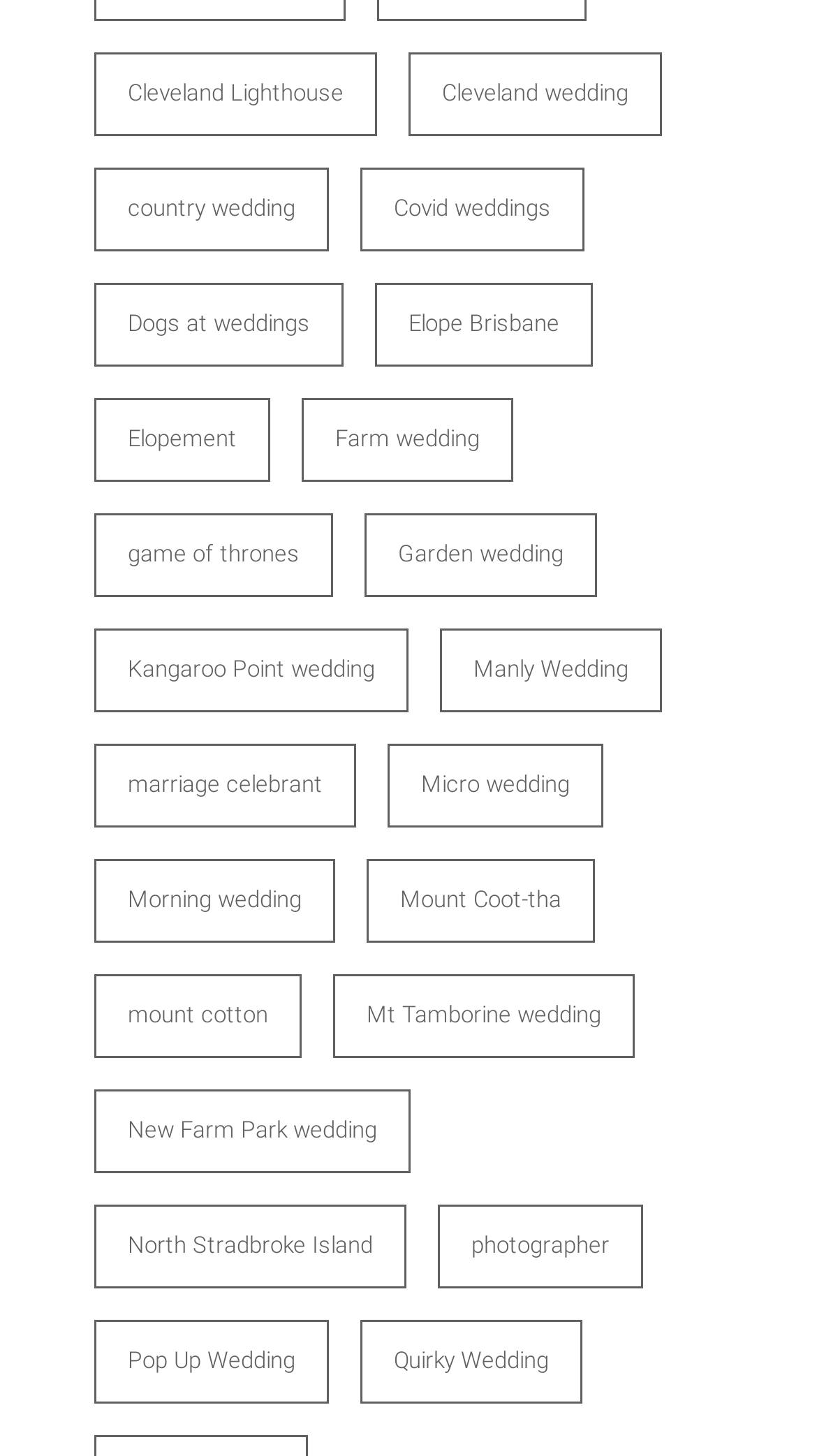Please find the bounding box coordinates of the clickable region needed to complete the following instruction: "Check out Mount Coot-tha". The bounding box coordinates must consist of four float numbers between 0 and 1, i.e., [left, top, right, bottom].

[0.449, 0.589, 0.728, 0.647]